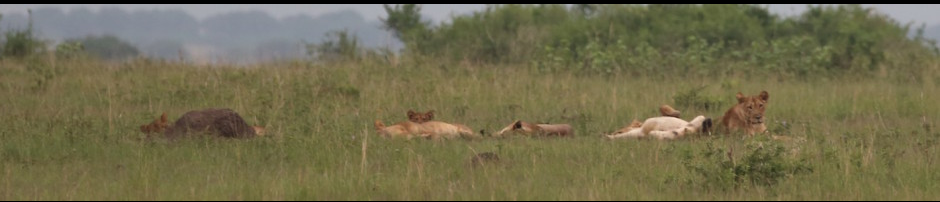What time of day is depicted in the scene?
Refer to the image and offer an in-depth and detailed answer to the question.

The caption suggests a 'midday lull', implying that the scene is set during the middle of the day, when the lions are taking a break from their daily activities.